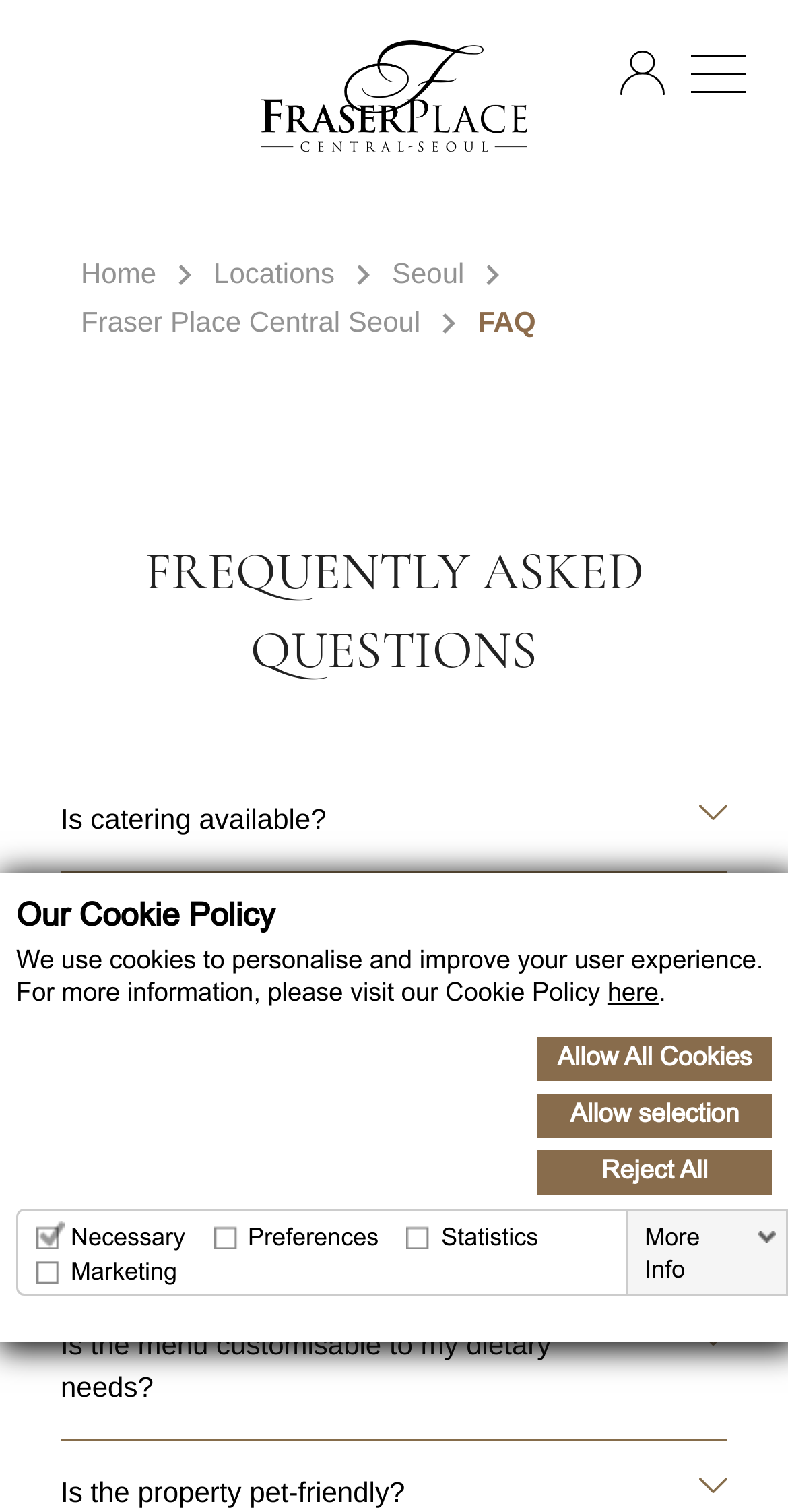Given the element description Sweets & Desserts, specify the bounding box coordinates of the corresponding UI element in the format (top-left x, top-left y, bottom-right x, bottom-right y). All values must be between 0 and 1.

None